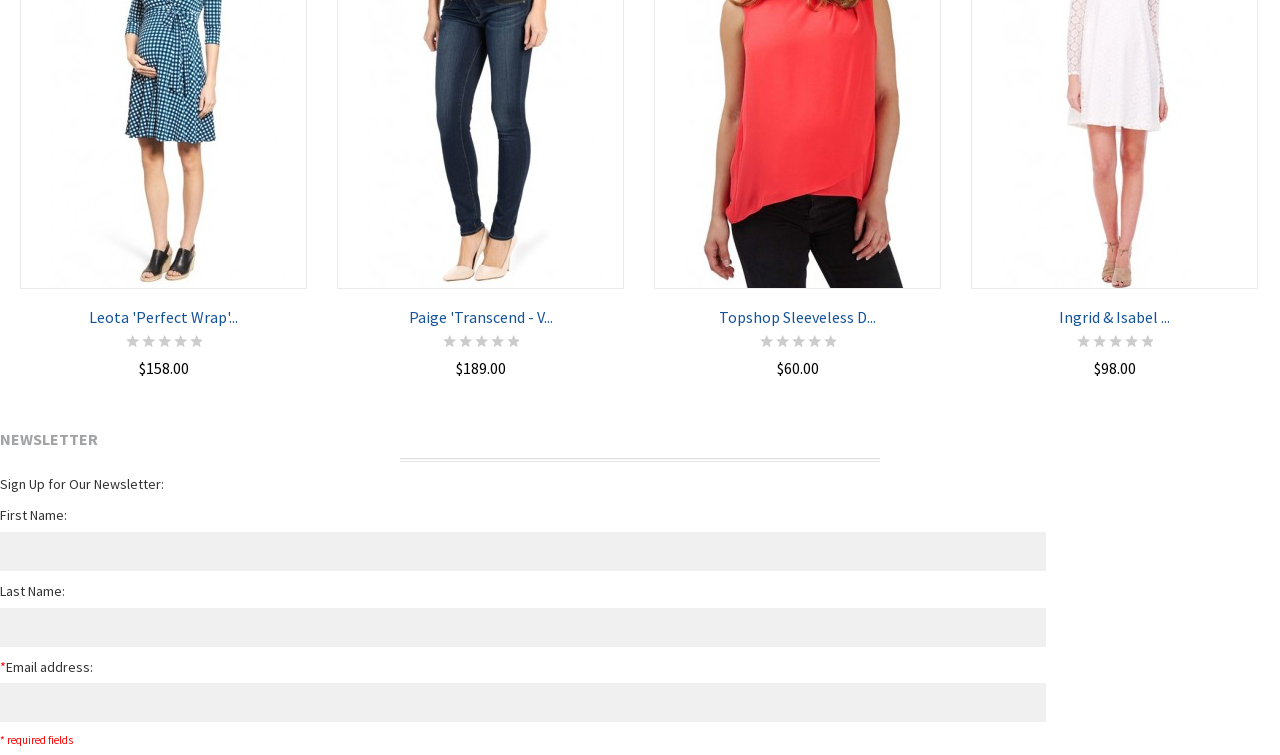What is the brand of the third product?
Give a one-word or short-phrase answer derived from the screenshot.

Topshop